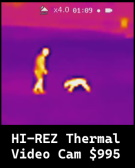Explain the image in a detailed way.

The image displays a thermal view captured by a HI-REZ Thermal Video Camera, priced at $995. In the foreground, a person is bent down, seemingly interacting with a dog, which is also visible in the thermal spectrum. The background is dominated by a vibrant purple hue, indicative of cooler temperatures, while the figures of the person and dog are rendered in warmer colors, highlighting their heat emissions. The top corner of the image shows a digital display with the status of the cam, featuring a zoom level of 4.0 and a timestamp of 01:09. This thermal imaging technology is useful for various applications, including hunting, wildlife observation, and security.